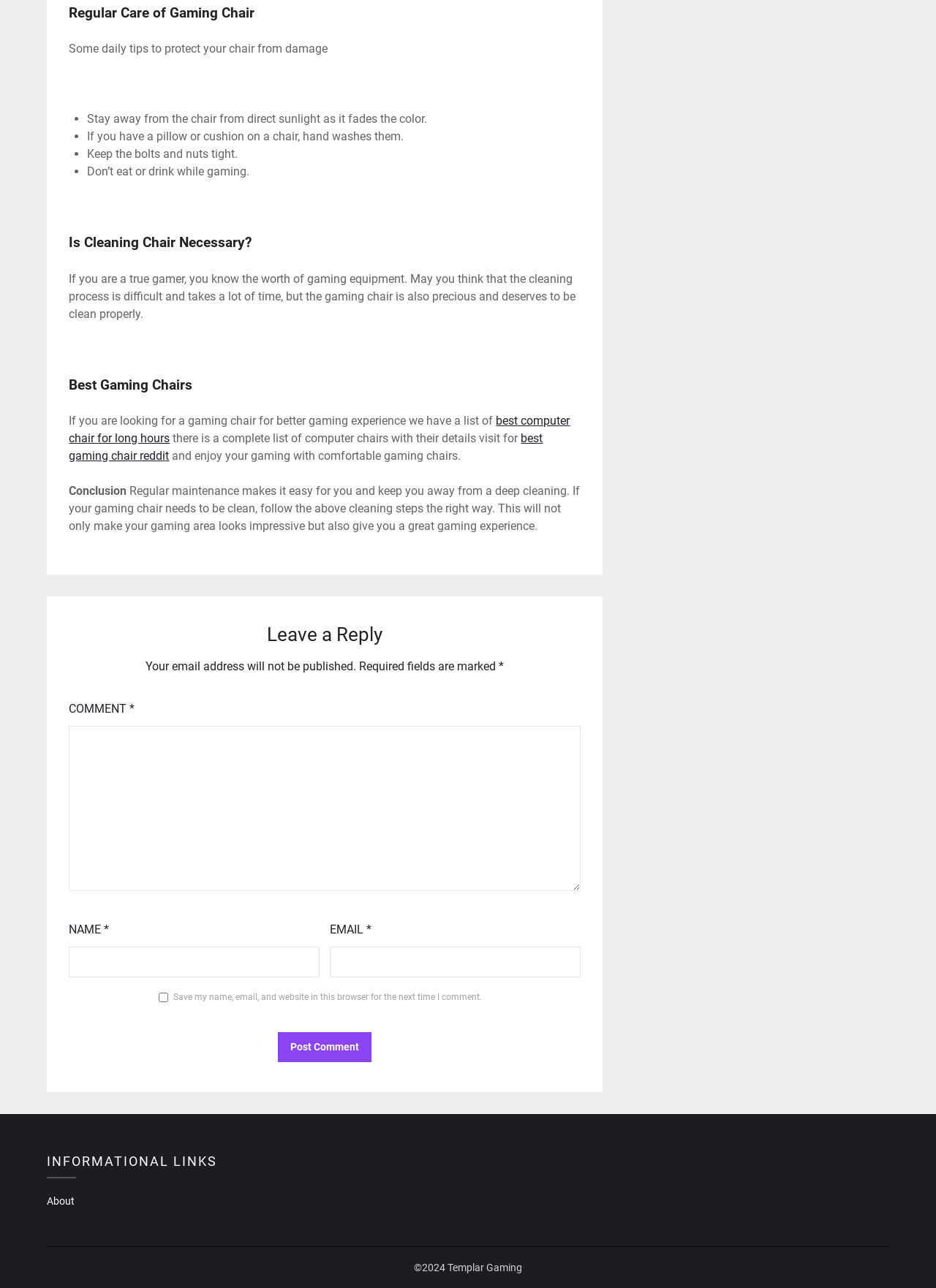Using the details in the image, give a detailed response to the question below:
What is the copyright year of the Templar Gaming website?

The copyright information at the bottom of the webpage indicates that the Templar Gaming website is copyrighted in 2024, suggesting that the website is owned and operated by Templar Gaming.